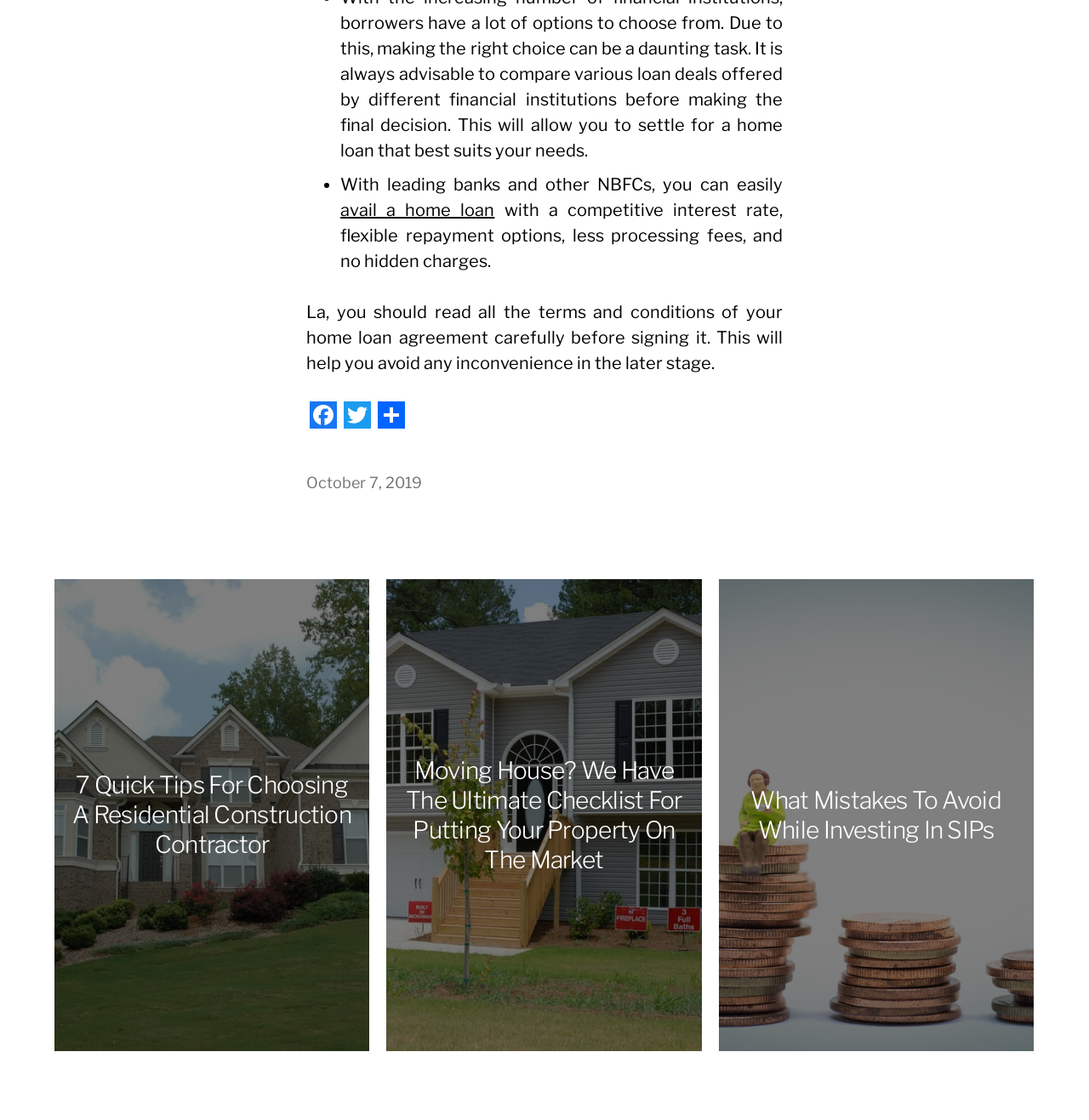Locate the bounding box coordinates of the clickable area to execute the instruction: "visit Facebook". Provide the coordinates as four float numbers between 0 and 1, represented as [left, top, right, bottom].

[0.281, 0.358, 0.312, 0.383]